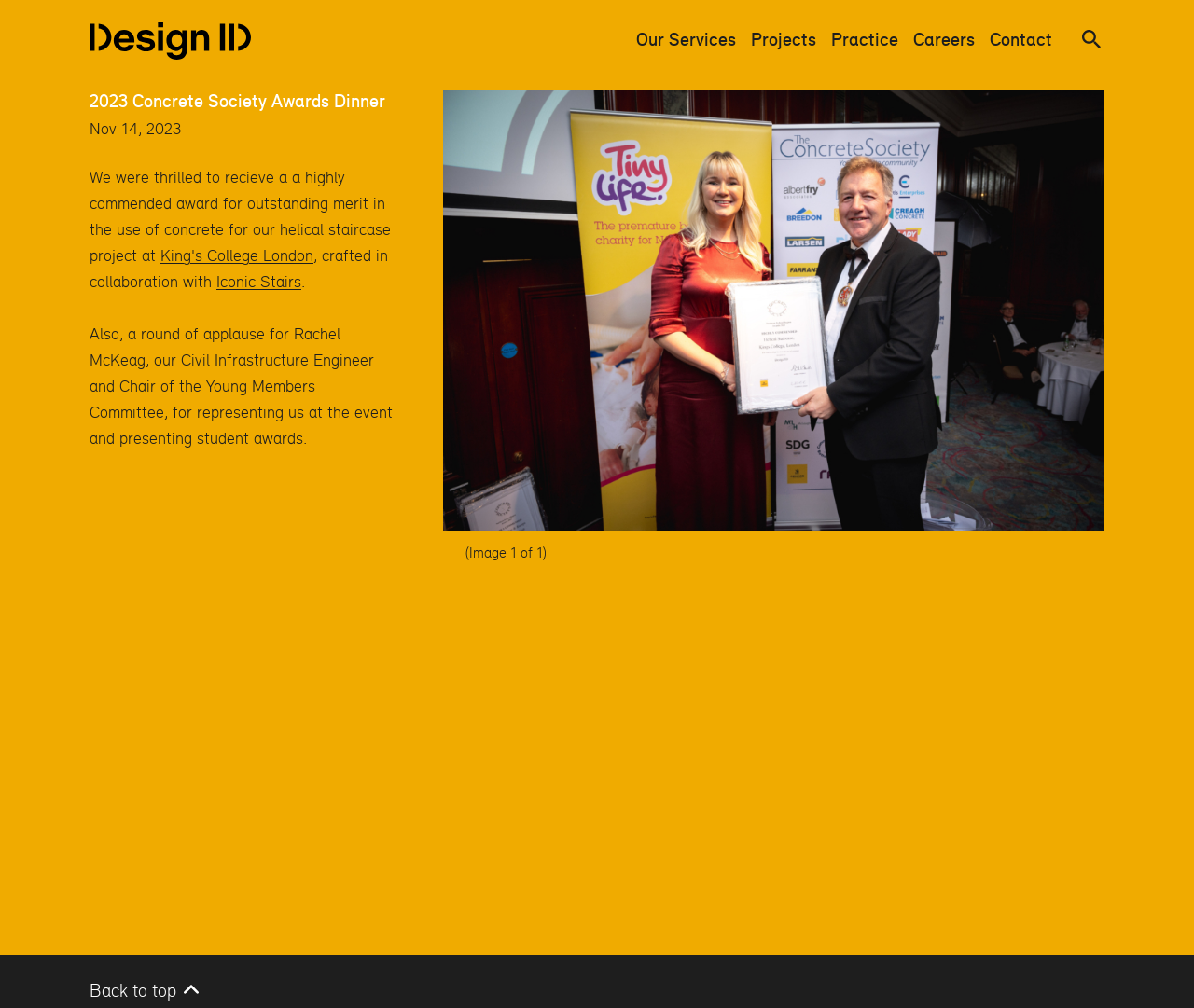What is the date of the event mentioned on the webpage?
Look at the screenshot and provide an in-depth answer.

The date of the event mentioned on the webpage is November 14, 2023, as indicated by the text 'Nov 14, 2023' on the webpage.